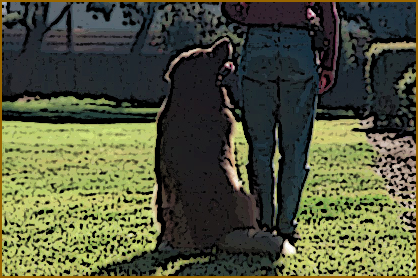Respond with a single word or short phrase to the following question: 
What is the setting of the scene?

Outdoor space